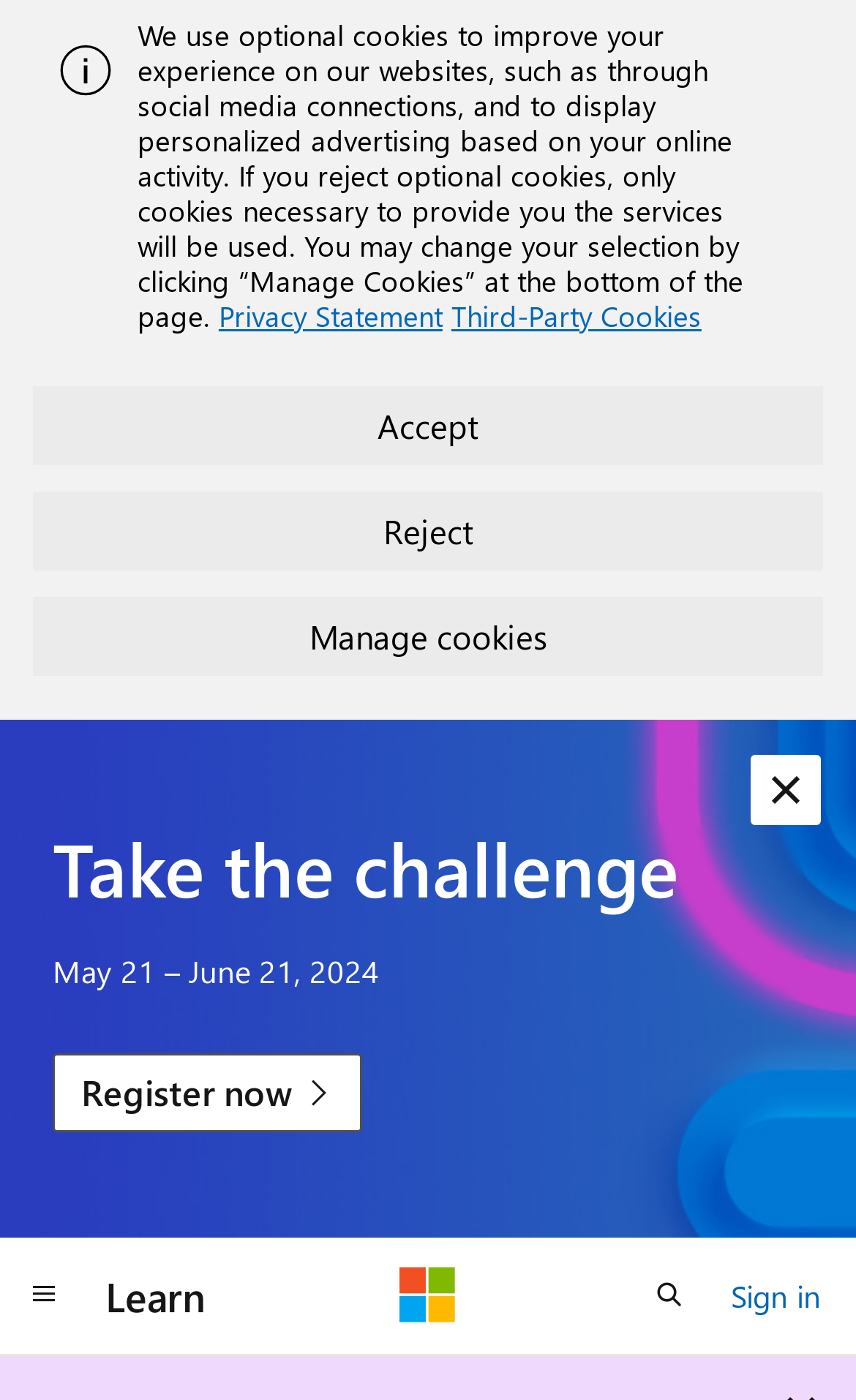Could you find the bounding box coordinates of the clickable area to complete this instruction: "Take the challenge"?

[0.062, 0.589, 0.938, 0.649]